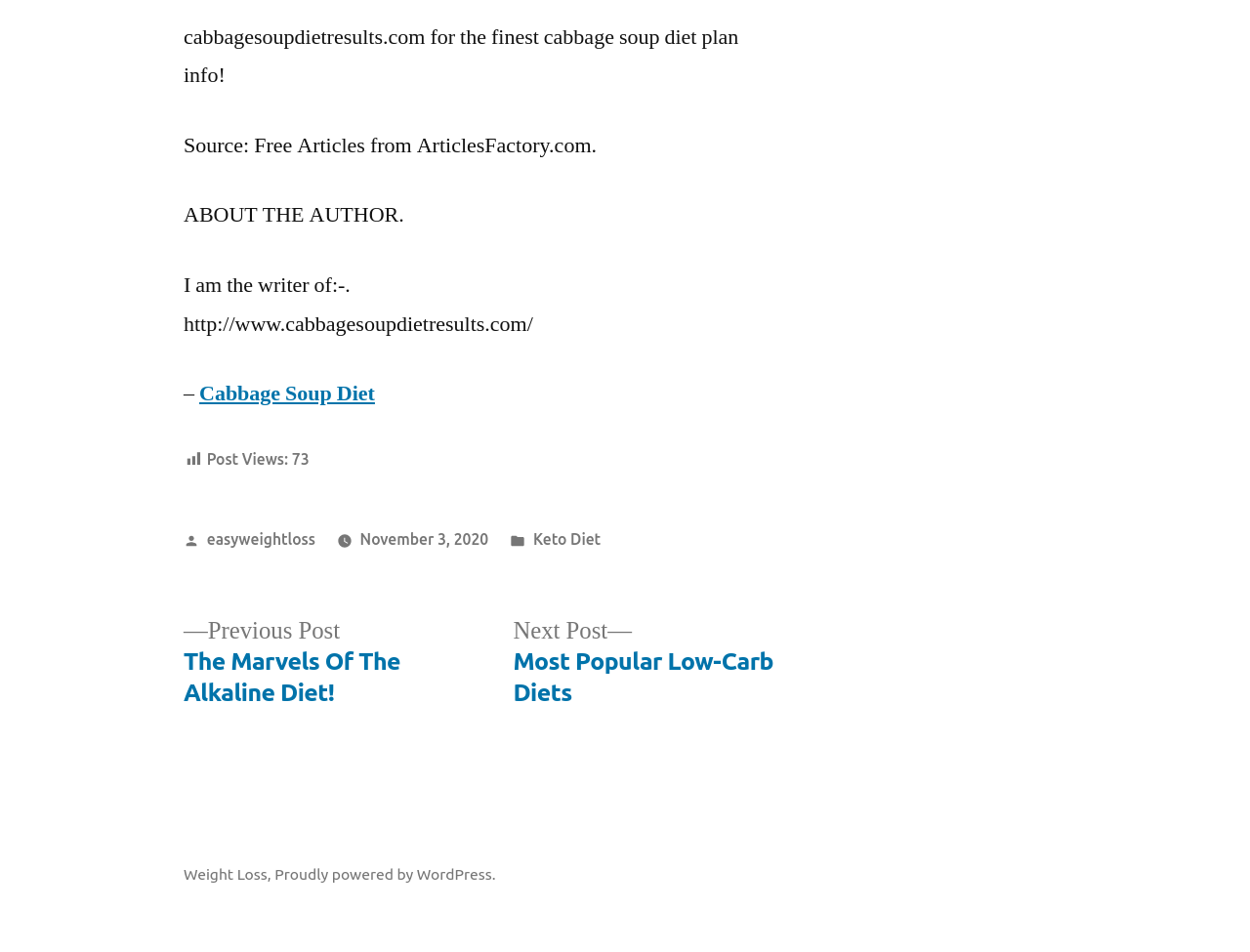Mark the bounding box of the element that matches the following description: "Weight Loss".

[0.147, 0.909, 0.214, 0.927]